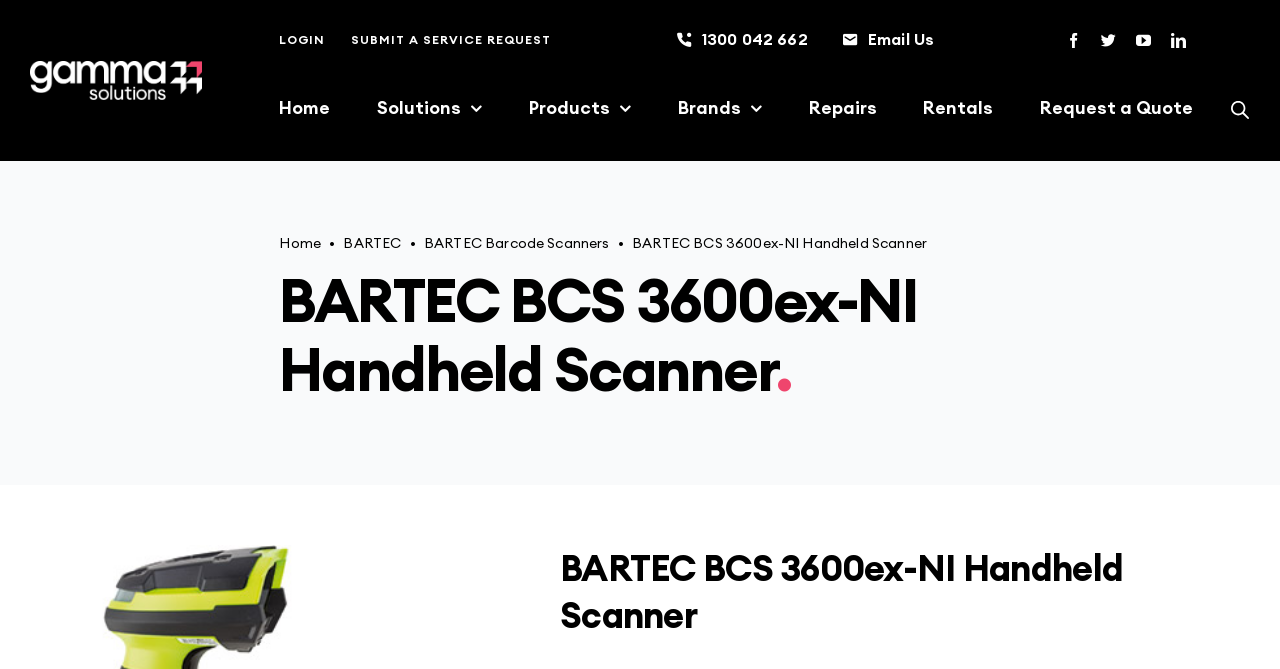Can you specify the bounding box coordinates of the area that needs to be clicked to fulfill the following instruction: "Login to the website"?

[0.21, 0.036, 0.262, 0.084]